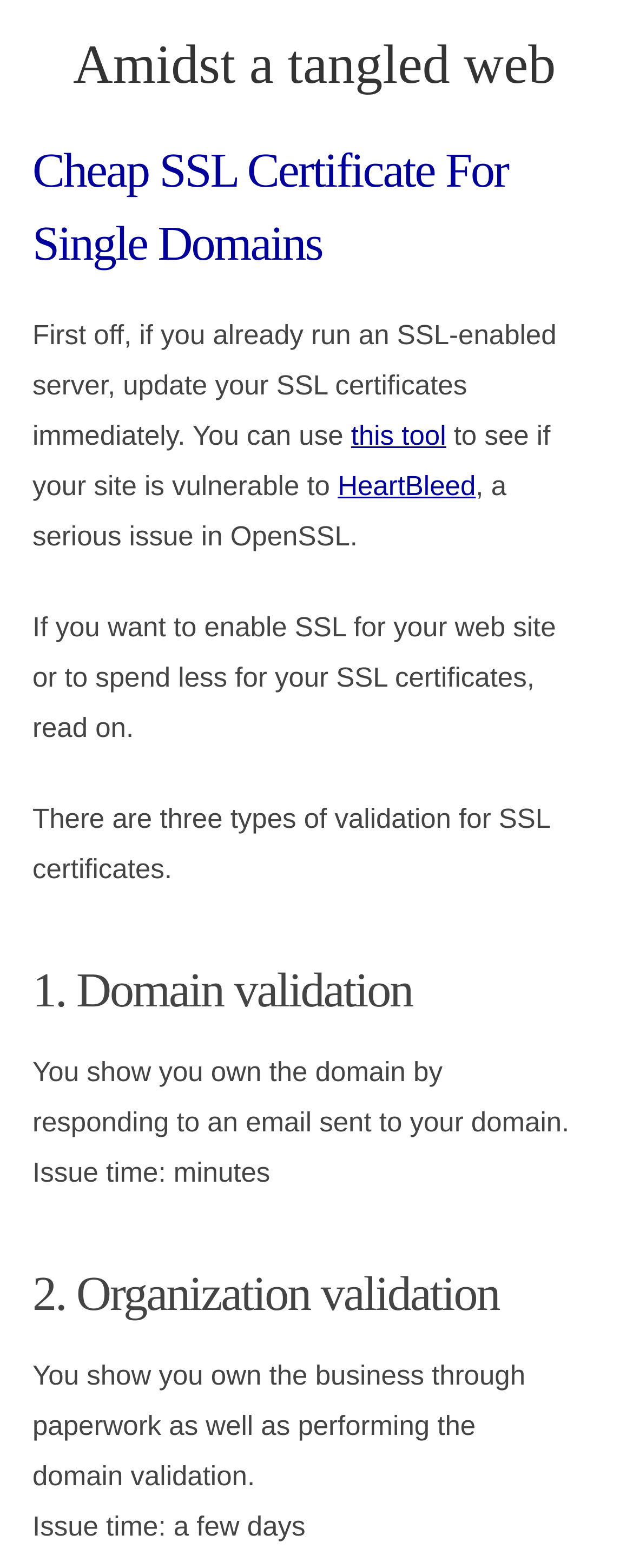What is the purpose of updating SSL certificates immediately?
Please provide a full and detailed response to the question.

The webpage advises to update SSL certificates immediately, implying that this is necessary to prevent or mitigate the HeartBleed vulnerability, which is a serious issue in OpenSSL.